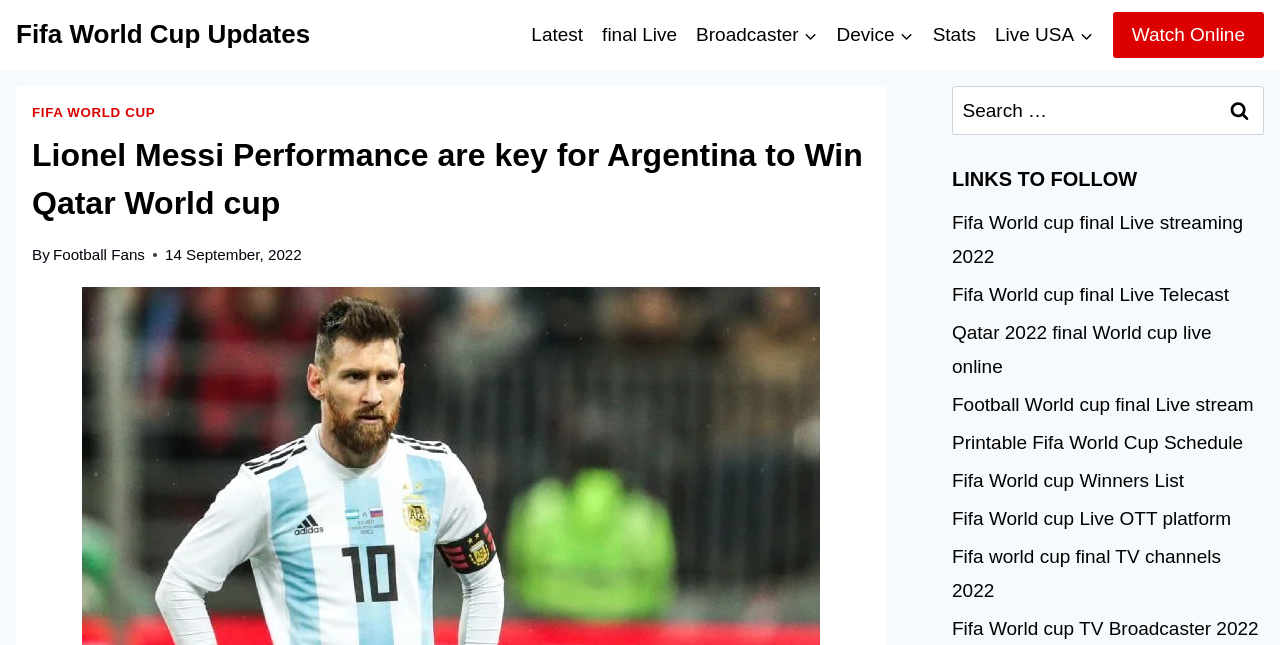Carefully examine the image and provide an in-depth answer to the question: What is the name of the football team mentioned?

The question asks for the name of the football team mentioned on the webpage. By analyzing the webpage, I found that the name 'Al Hilal' is mentioned in the context of the Saudi football team, which is relevant to the topic of the webpage.